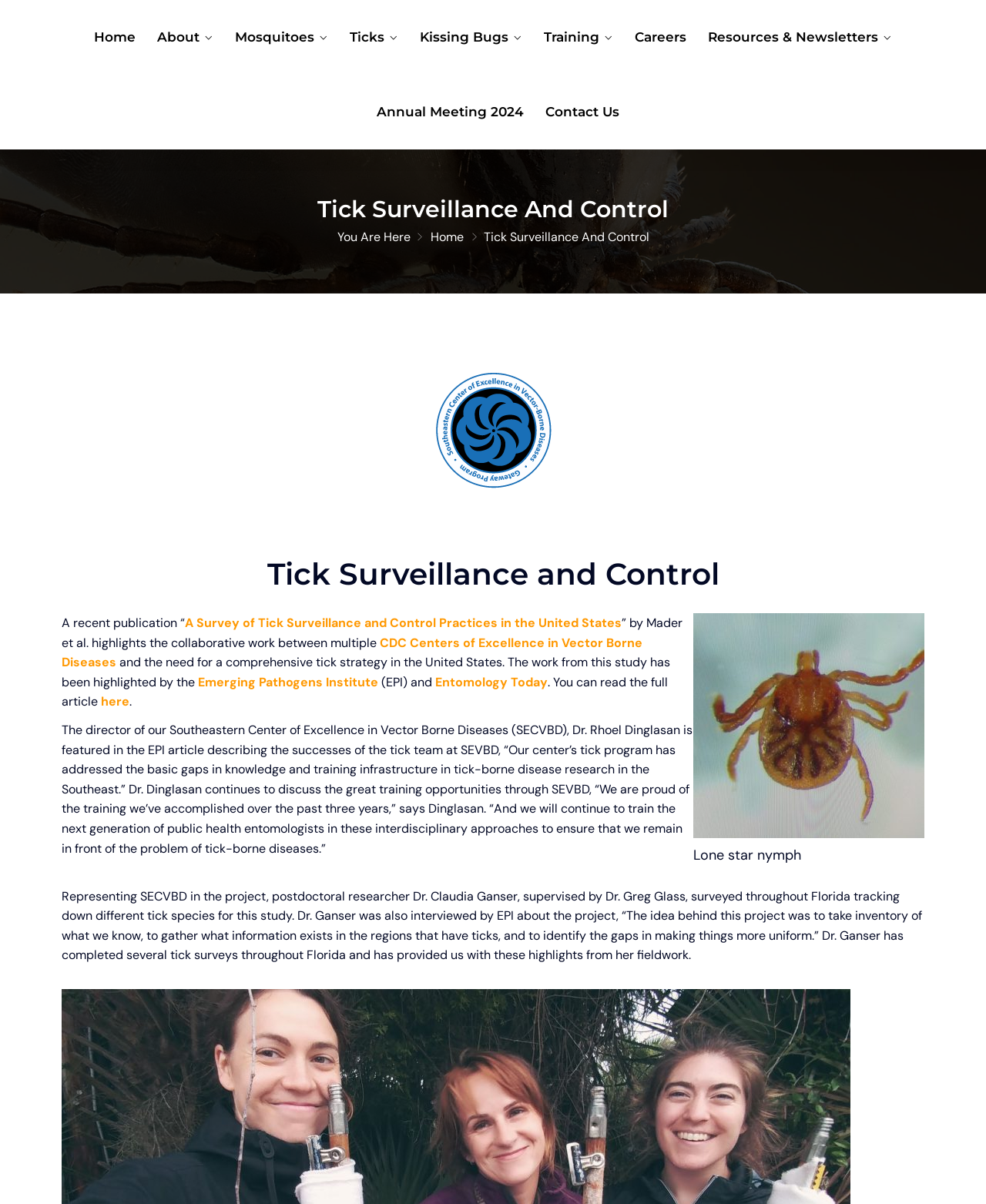Answer the question in one word or a short phrase:
What is the name of the center featured in the article?

Southeastern Center of Excellence in Vector Borne Diseases